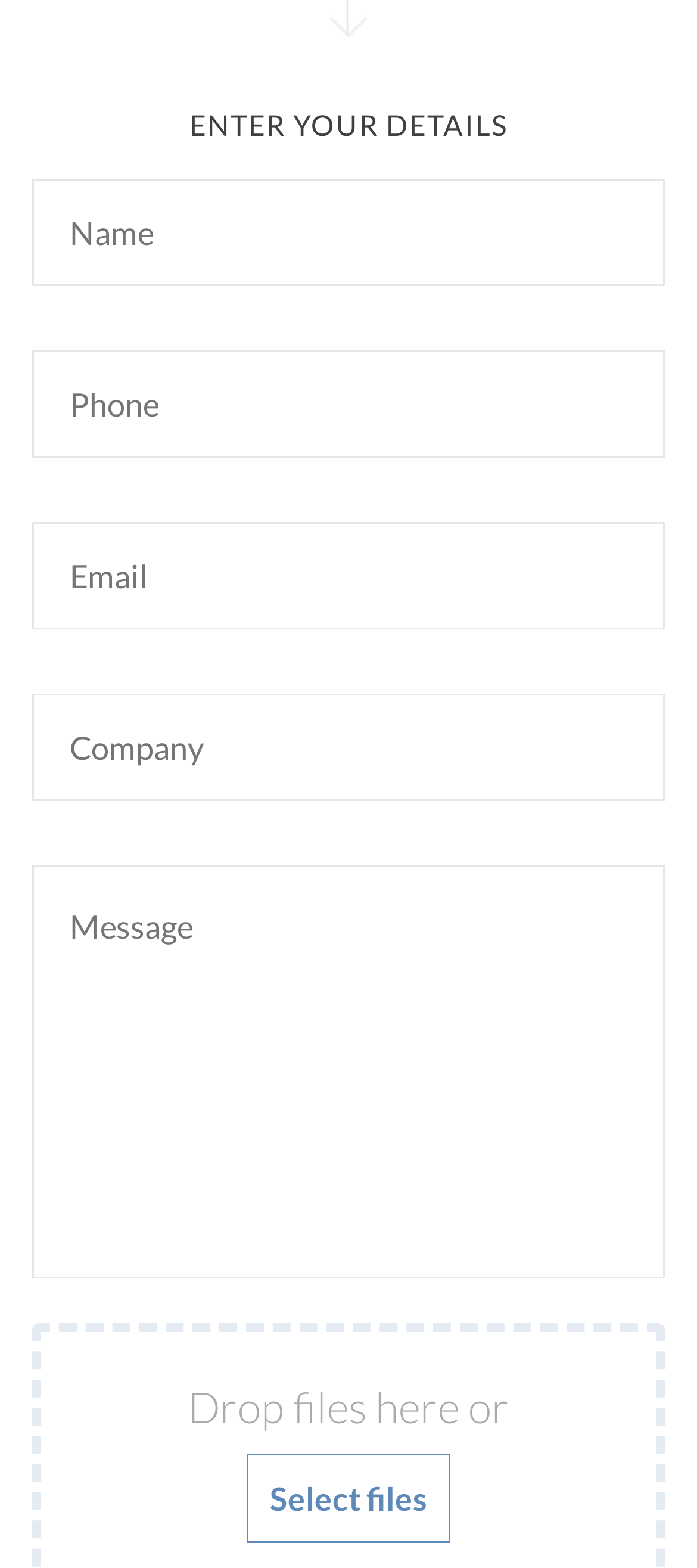What is the minimum number of textboxes that need to be filled?
Using the image as a reference, answer the question in detail.

I counted the number of textboxes with the 'required: True' attribute, which are two, indicating that at least two textboxes need to be filled.